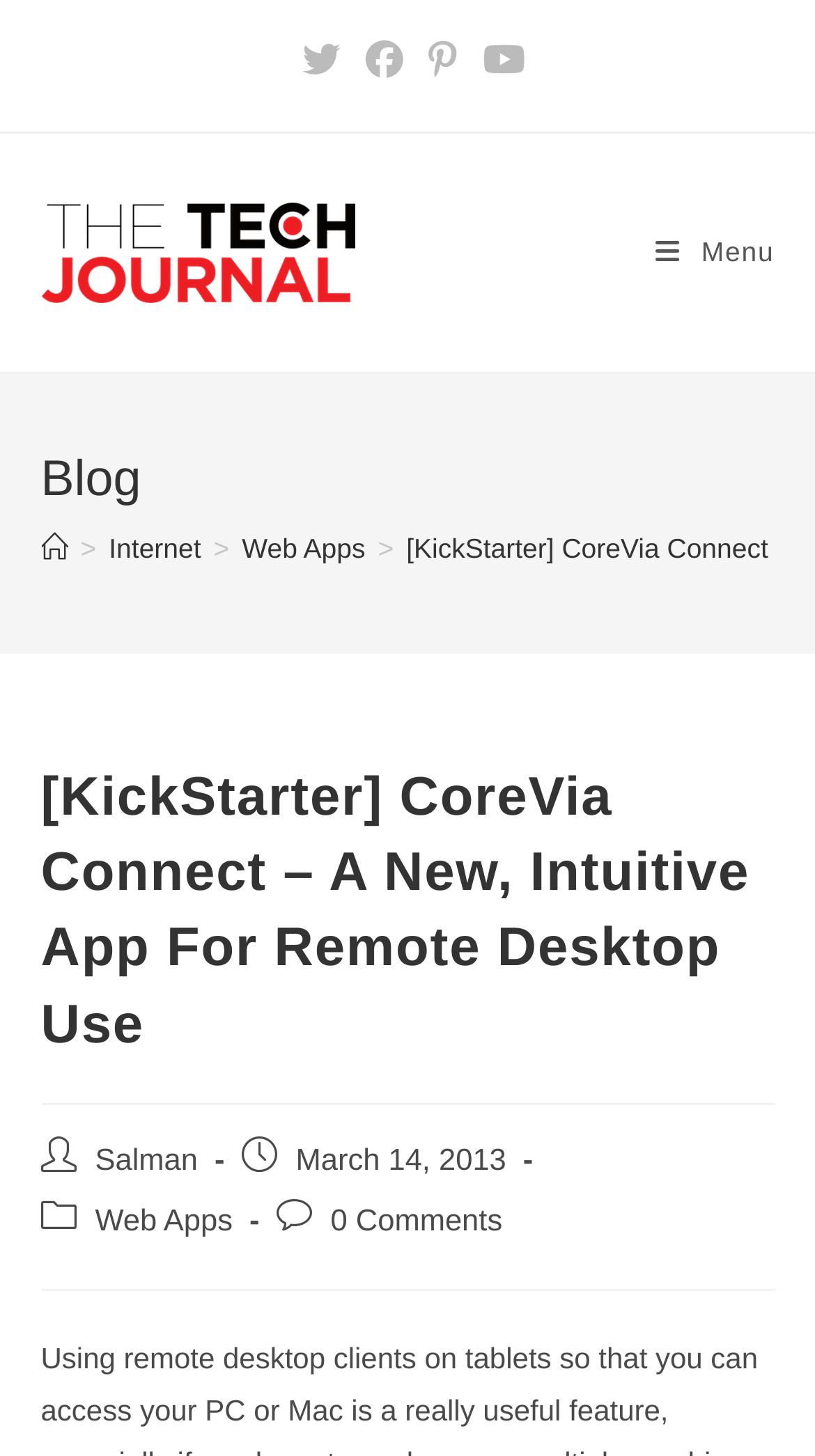How many comments does the post have?
We need a detailed and meticulous answer to the question.

I found the answer by looking at the 'Post comments:' section, which mentions '0 Comments' as the number of comments on the post.